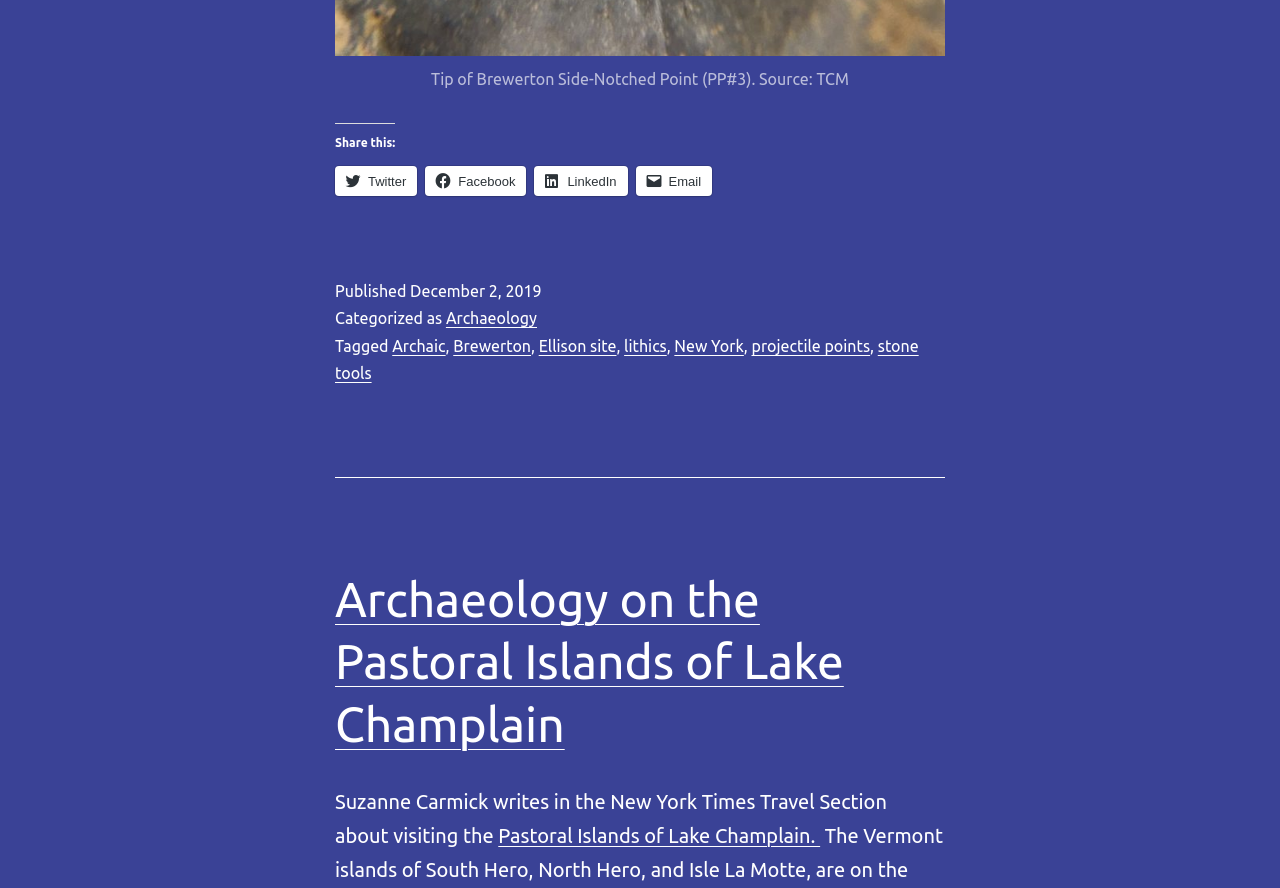Please provide a comprehensive response to the question based on the details in the image: What is the category of the article?

The webpage has a footer section that includes a category, which is specified as 'Archaeology'.